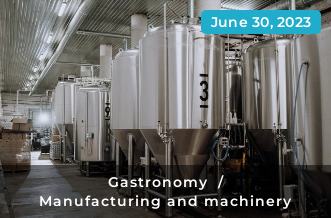Convey a detailed narrative of what is depicted in the image.

The image depicts a modern industrial setting, primarily focused on the gastronomy sector, showcasing large stainless steel storage tanks or fermentation vessels. The interior is illuminated by overhead lights, creating an atmosphere of efficiency and cleanliness typical in manufacturing and processing facilities. The date displayed in the corner, June 30, 2023, indicates recent relevance, while the labels "Gastronomy / Manufacturing and machinery" highlight the critical intersection of food production and the machinery that supports it. This visual captures the essence of contemporary food processing, where technology meets culinary innovation.